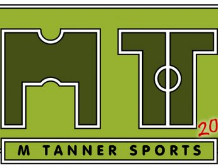Observe the image and answer the following question in detail: What type of field is incorporated into the logo design?

The logo design incorporates elements of a sports field, specifically a football pitch with central markings, as described in the caption. This suggests that the brand M Tanner Sports is associated with football or sports in general.